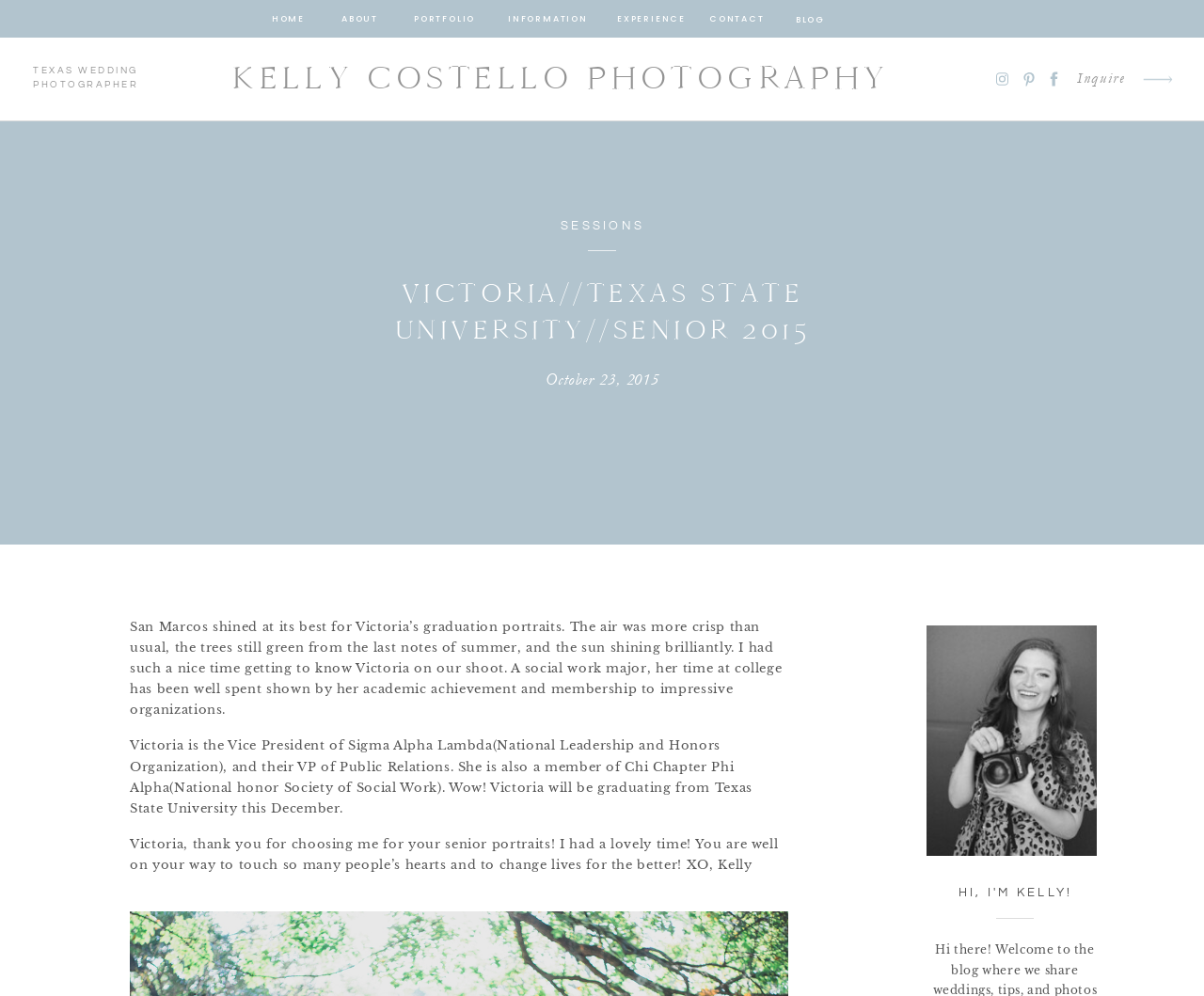Please determine the bounding box coordinates of the area that needs to be clicked to complete this task: 'visit Instagram'. The coordinates must be four float numbers between 0 and 1, formatted as [left, top, right, bottom].

None